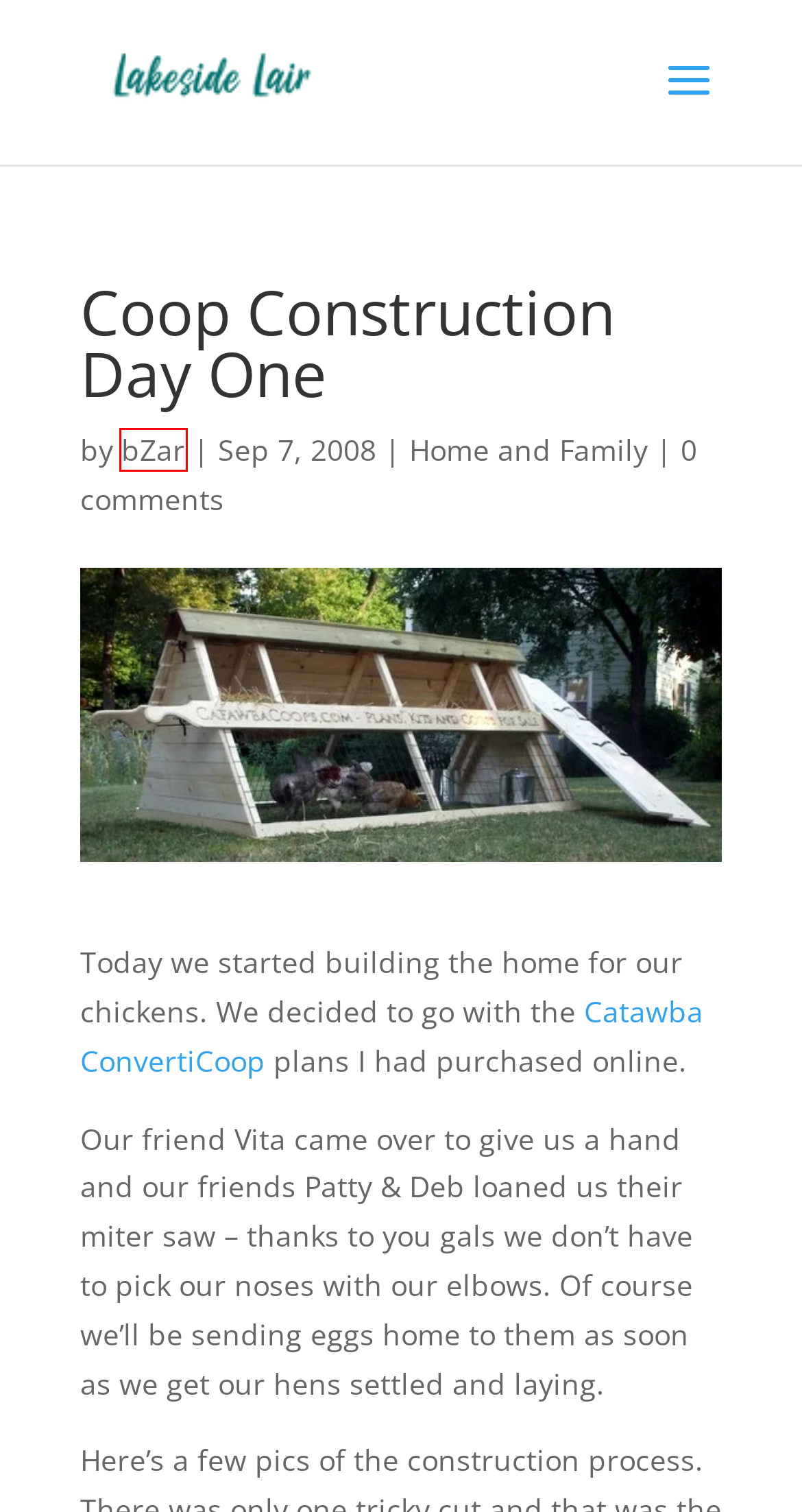You are looking at a screenshot of a webpage with a red bounding box around an element. Determine the best matching webpage description for the new webpage resulting from clicking the element in the red bounding box. Here are the descriptions:
A. Travel | Lakeside Lair
B. Catawba ConvertiCoops - Urbane Coop Plans for Urban Chickens
C. bZar | Lakeside Lair
D. Blog Tool, Publishing Platform, and CMS – WordPress.org
E. Home and Family | Lakeside Lair
F. Childhood Memories | Lakeside Lair
G. Lakeside Lair | Musings of a menopausal matron
H. Uncategorized | Lakeside Lair

C